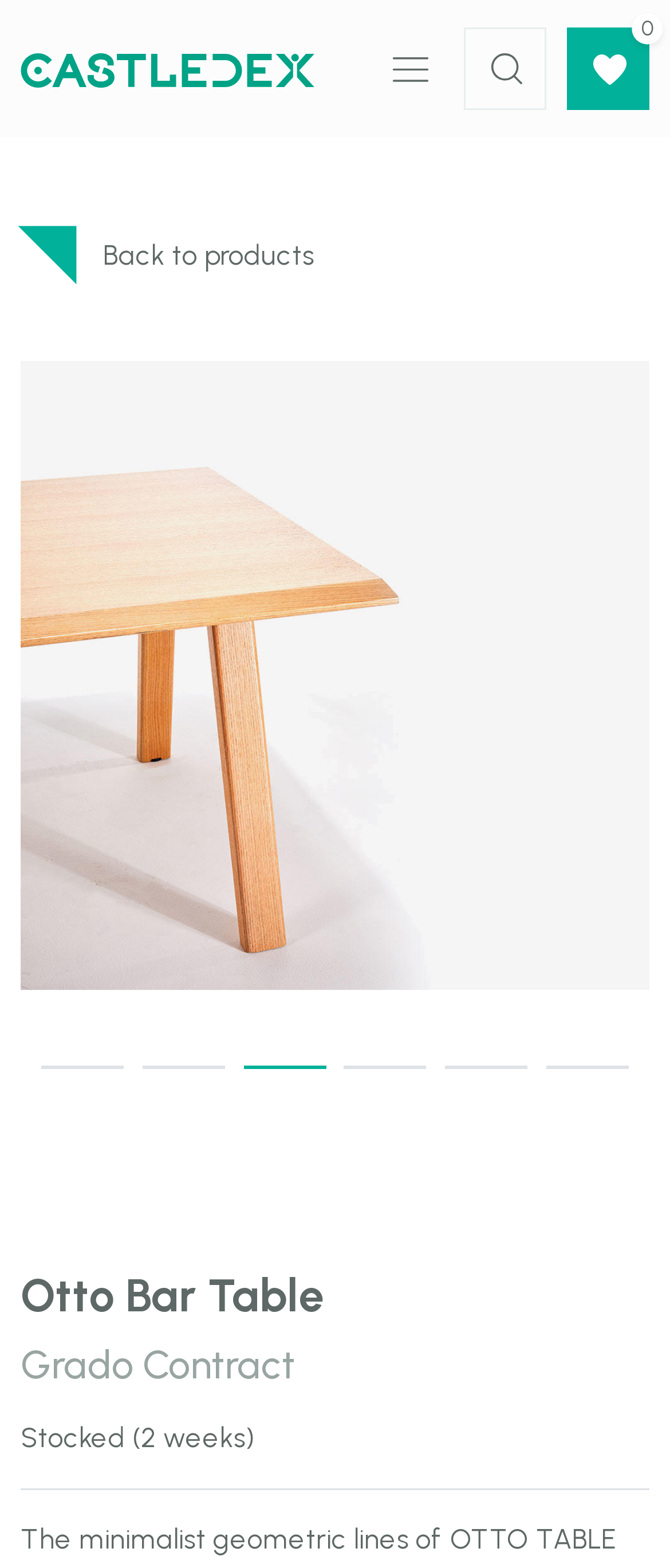How many tabs are there in the tablist?
Examine the image and give a concise answer in one word or a short phrase.

6